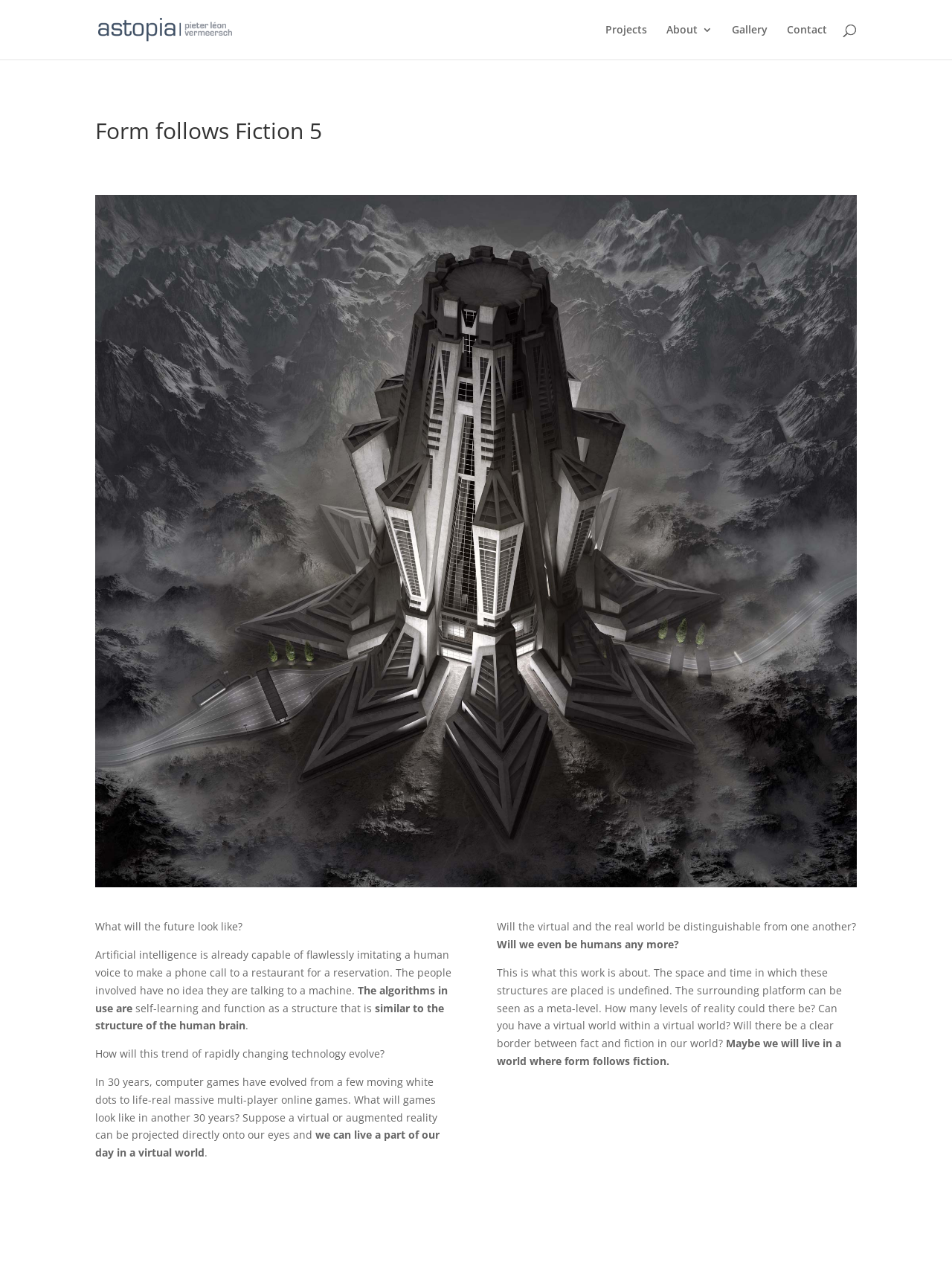What is the current capability of artificial intelligence?
Refer to the screenshot and answer in one word or phrase.

Imitating human voice